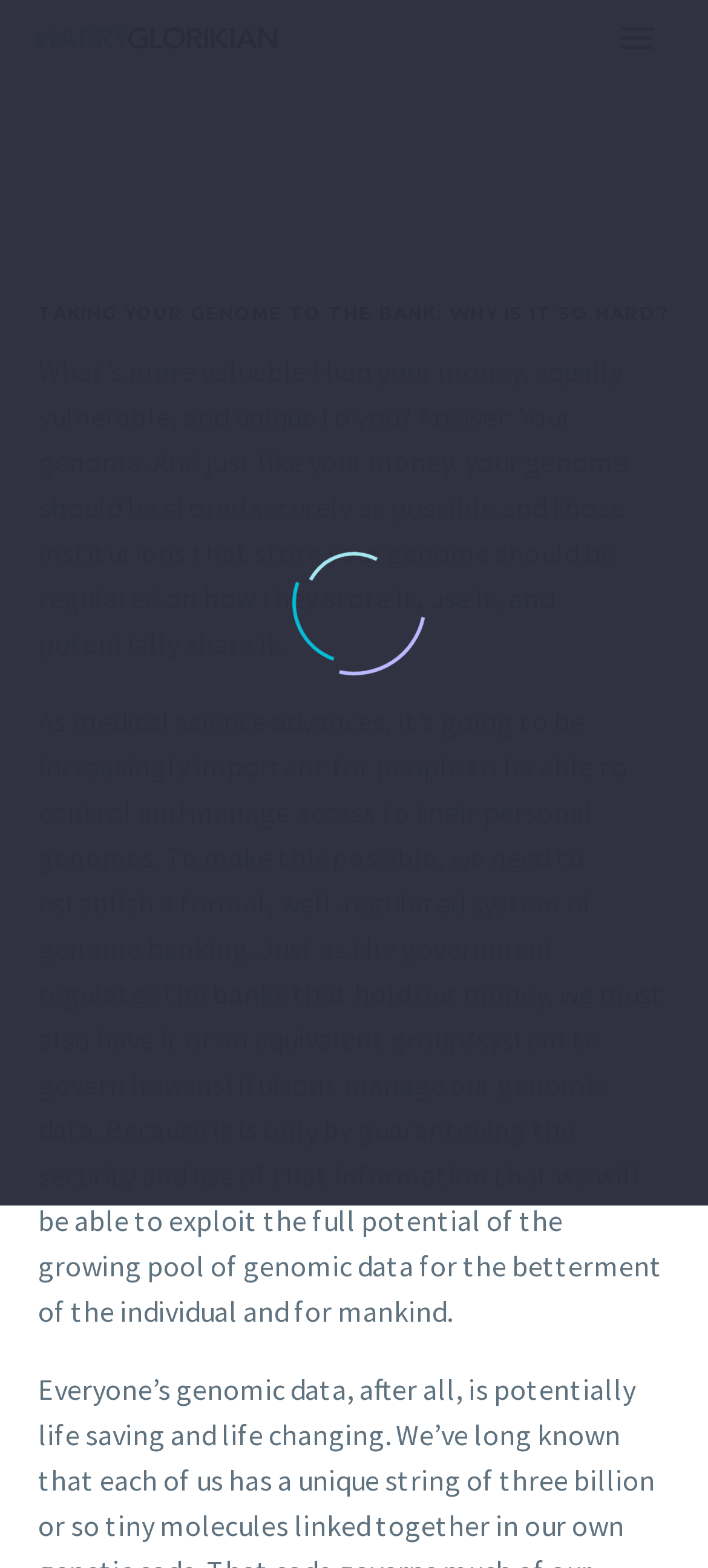What is being compared to money in the article?
Kindly give a detailed and elaborate answer to the question.

The article compares genome to money, stating that 'What’s more valuable than your money, equally vulnerable, and unique to you? Answer: Your genome.' This implies that genome is being compared to money in terms of its value and vulnerability.